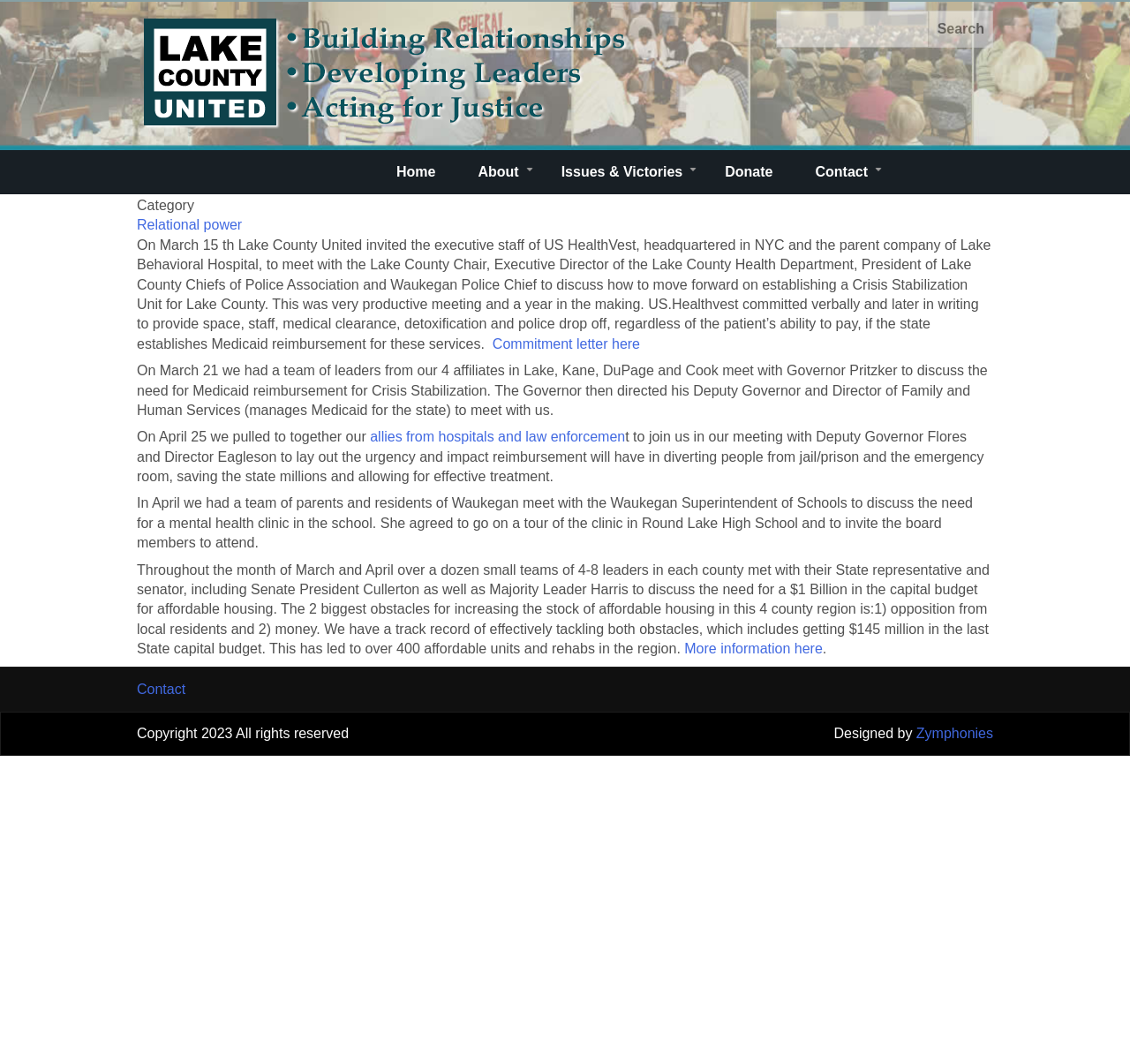Please identify the bounding box coordinates of the region to click in order to complete the task: "Visit SkrittCoin website". The coordinates must be four float numbers between 0 and 1, specified as [left, top, right, bottom].

None